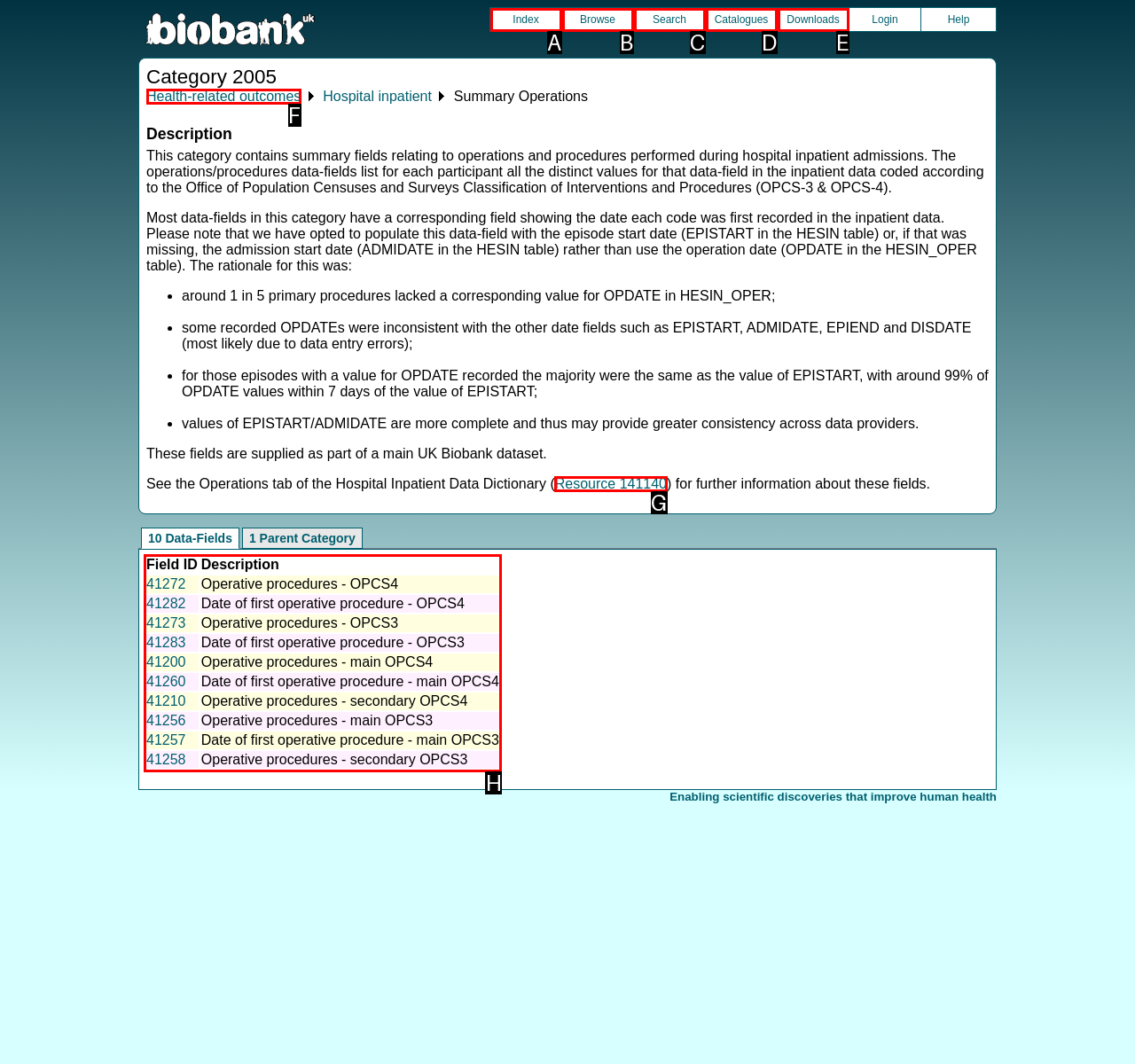Determine the letter of the element you should click to carry out the task: Browse the 'List of data-fields' table
Answer with the letter from the given choices.

H